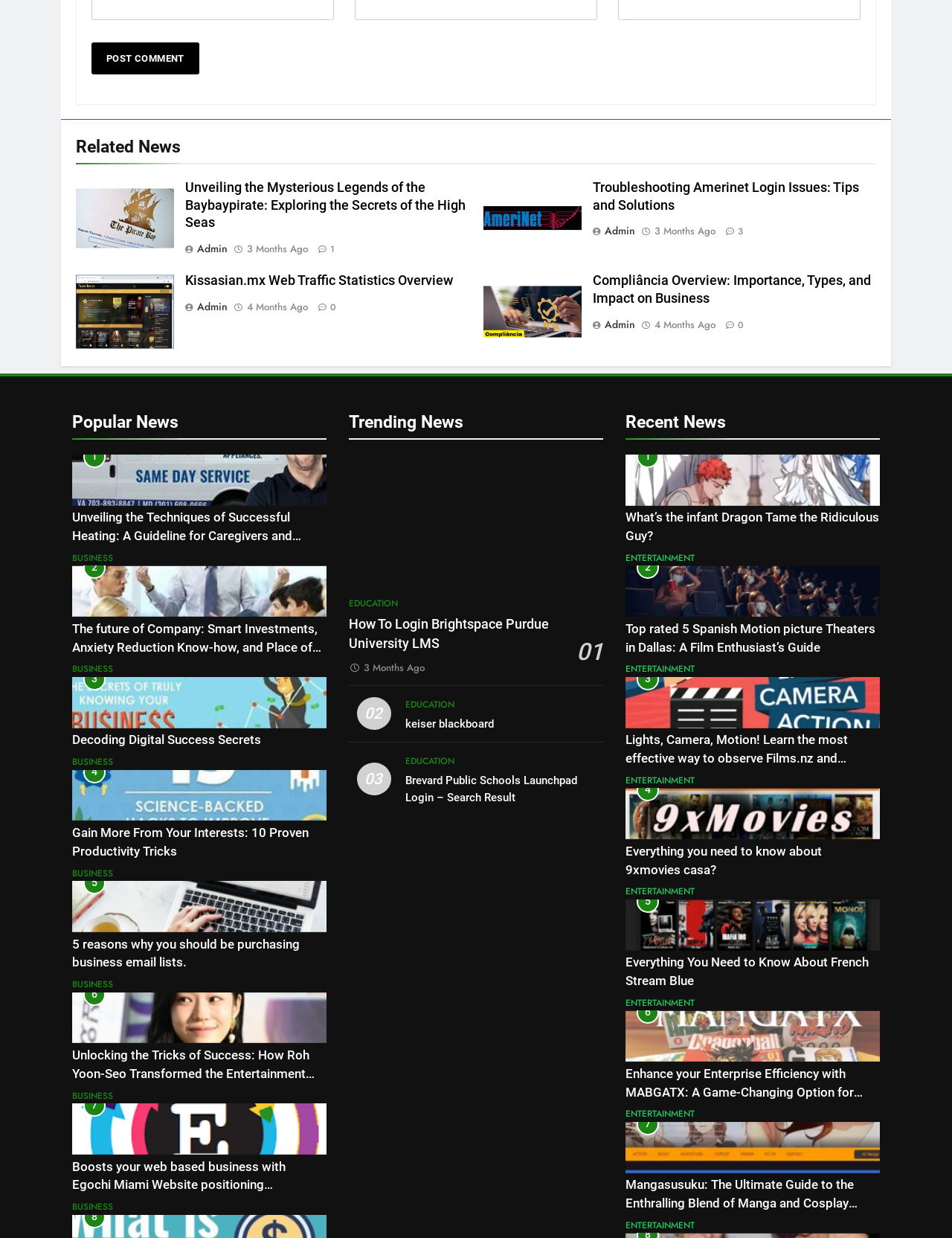Locate the bounding box coordinates of the area where you should click to accomplish the instruction: "View news about Troubleshooting Amerinet Login Issues".

[0.623, 0.145, 0.902, 0.172]